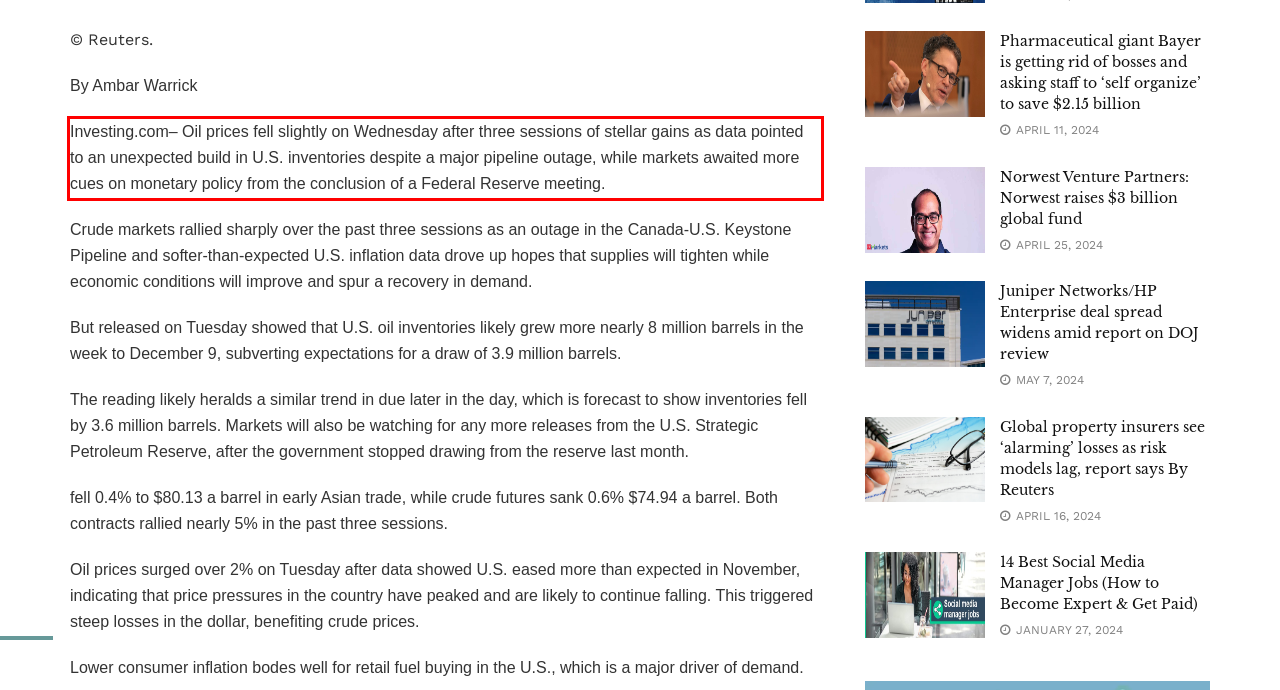The screenshot provided shows a webpage with a red bounding box. Apply OCR to the text within this red bounding box and provide the extracted content.

Investing.com– Oil prices fell slightly on Wednesday after three sessions of stellar gains as data pointed to an unexpected build in U.S. inventories despite a major pipeline outage, while markets awaited more cues on monetary policy from the conclusion of a Federal Reserve meeting.